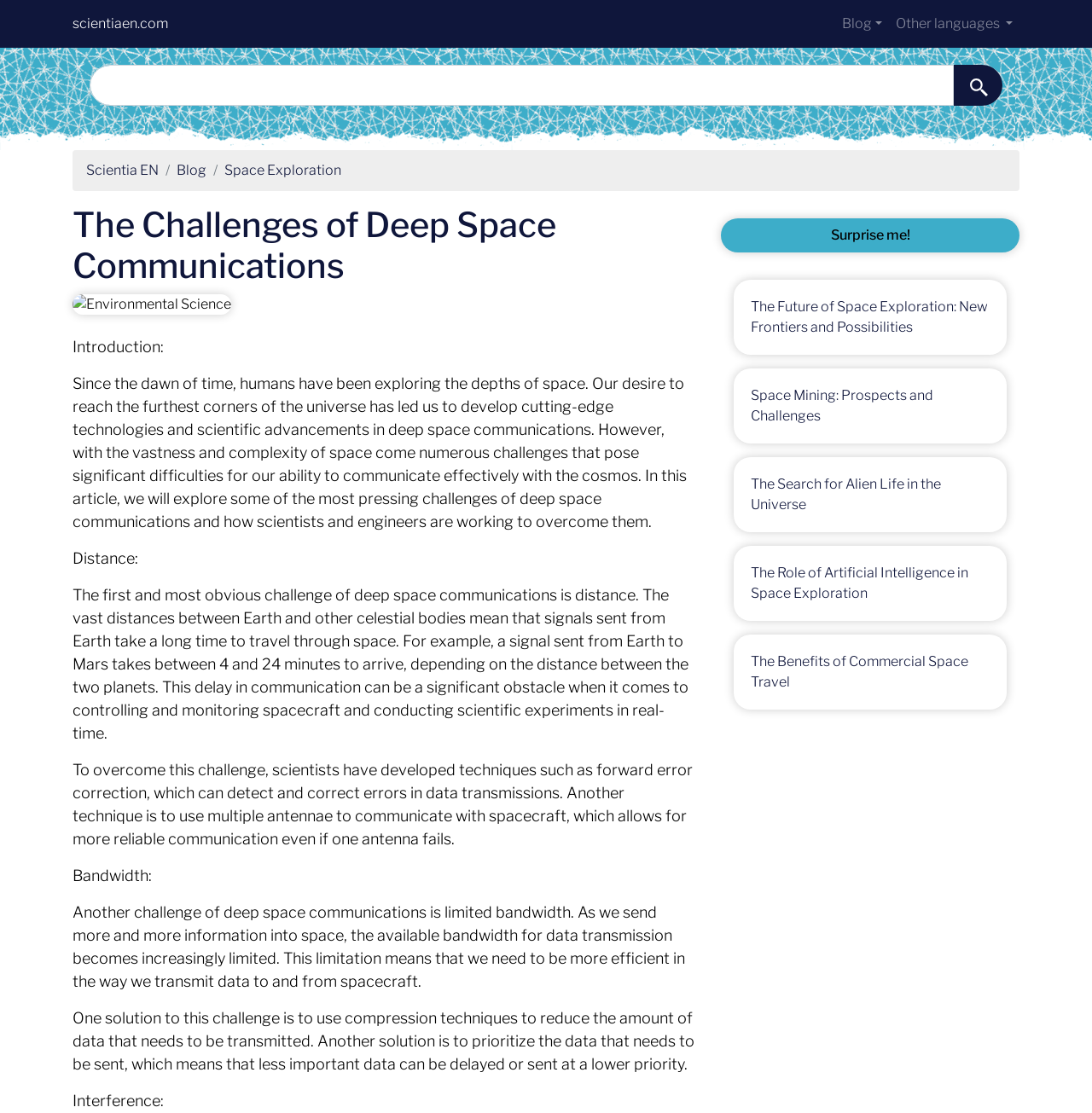Determine the bounding box coordinates of the clickable region to carry out the instruction: "Read about space exploration".

[0.205, 0.146, 0.312, 0.16]